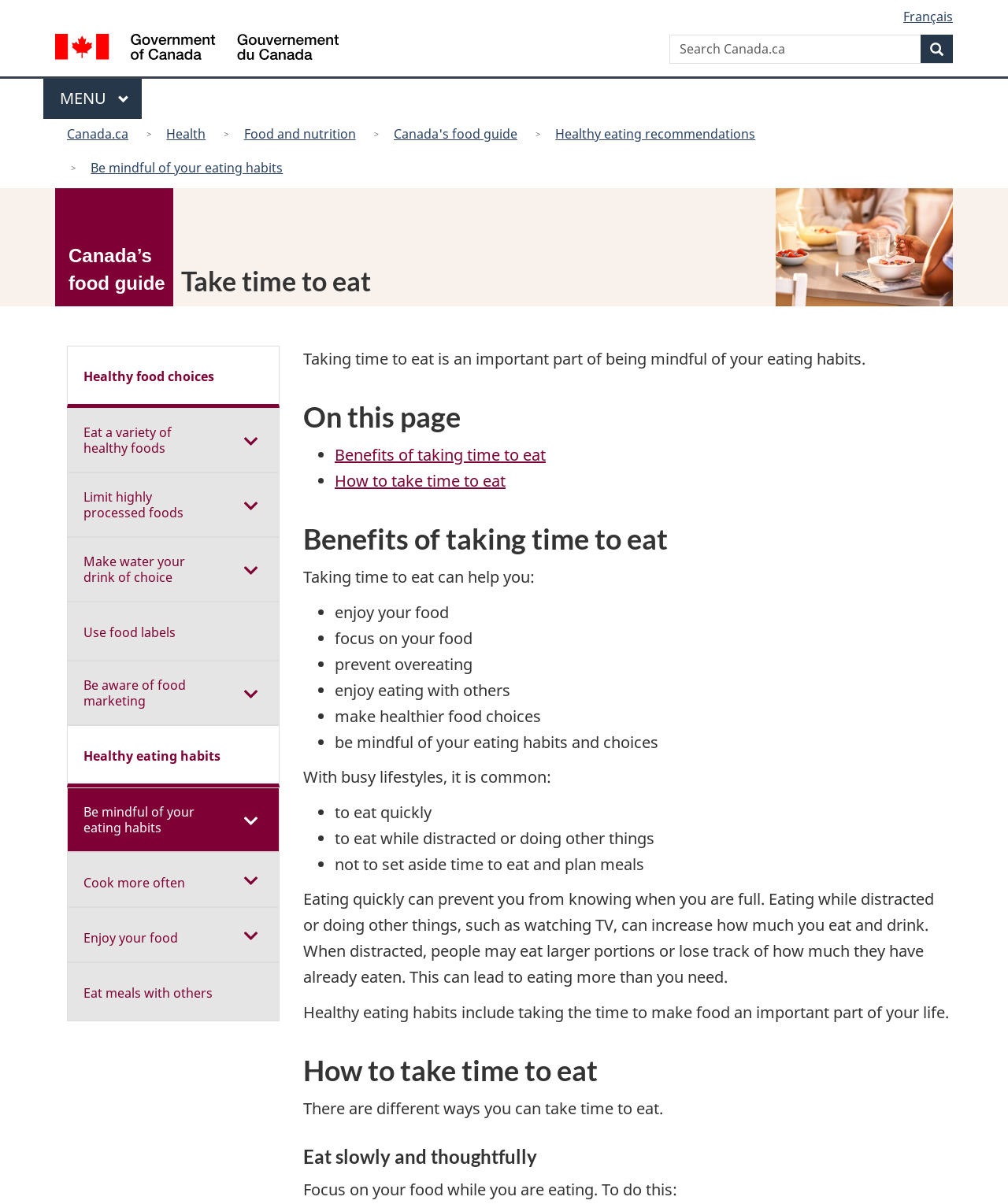Please specify the coordinates of the bounding box for the element that should be clicked to carry out this instruction: "Select Français". The coordinates must be four float numbers between 0 and 1, formatted as [left, top, right, bottom].

[0.896, 0.007, 0.945, 0.021]